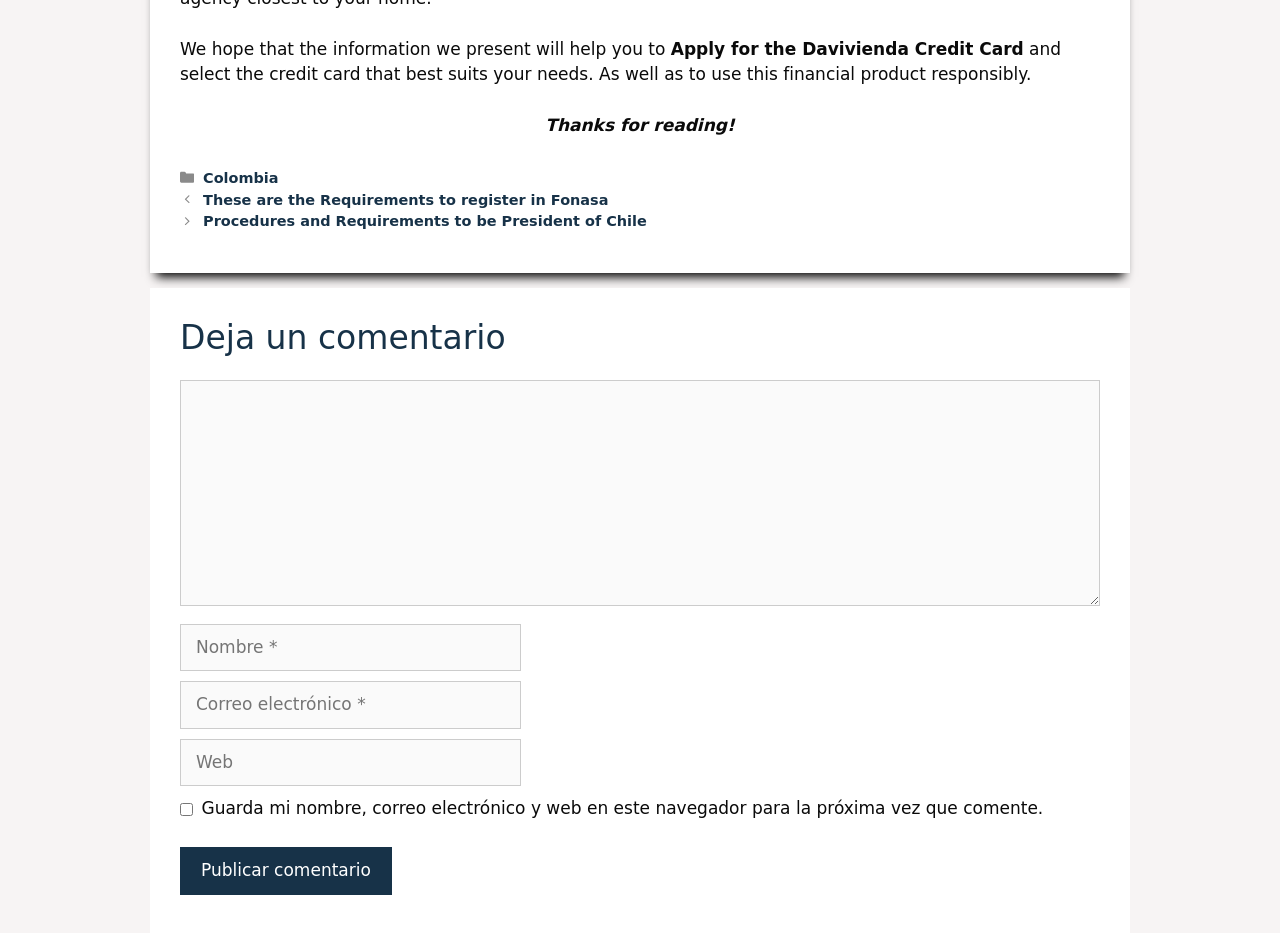What can be done in the footer section?
Based on the visual content, answer with a single word or a brief phrase.

Navigate to categories and entries